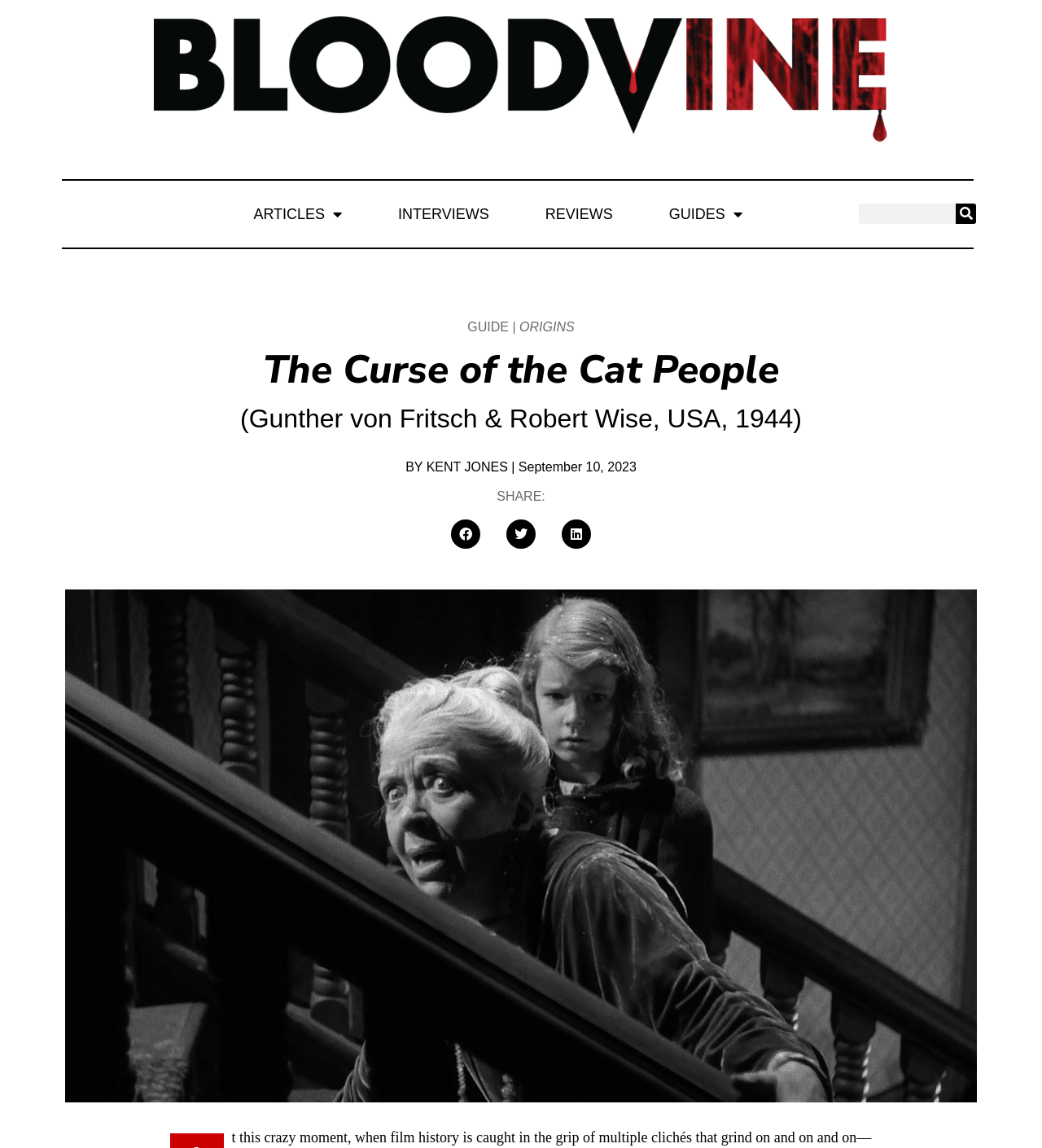Show the bounding box coordinates of the element that should be clicked to complete the task: "Search for something".

[0.824, 0.177, 0.918, 0.195]